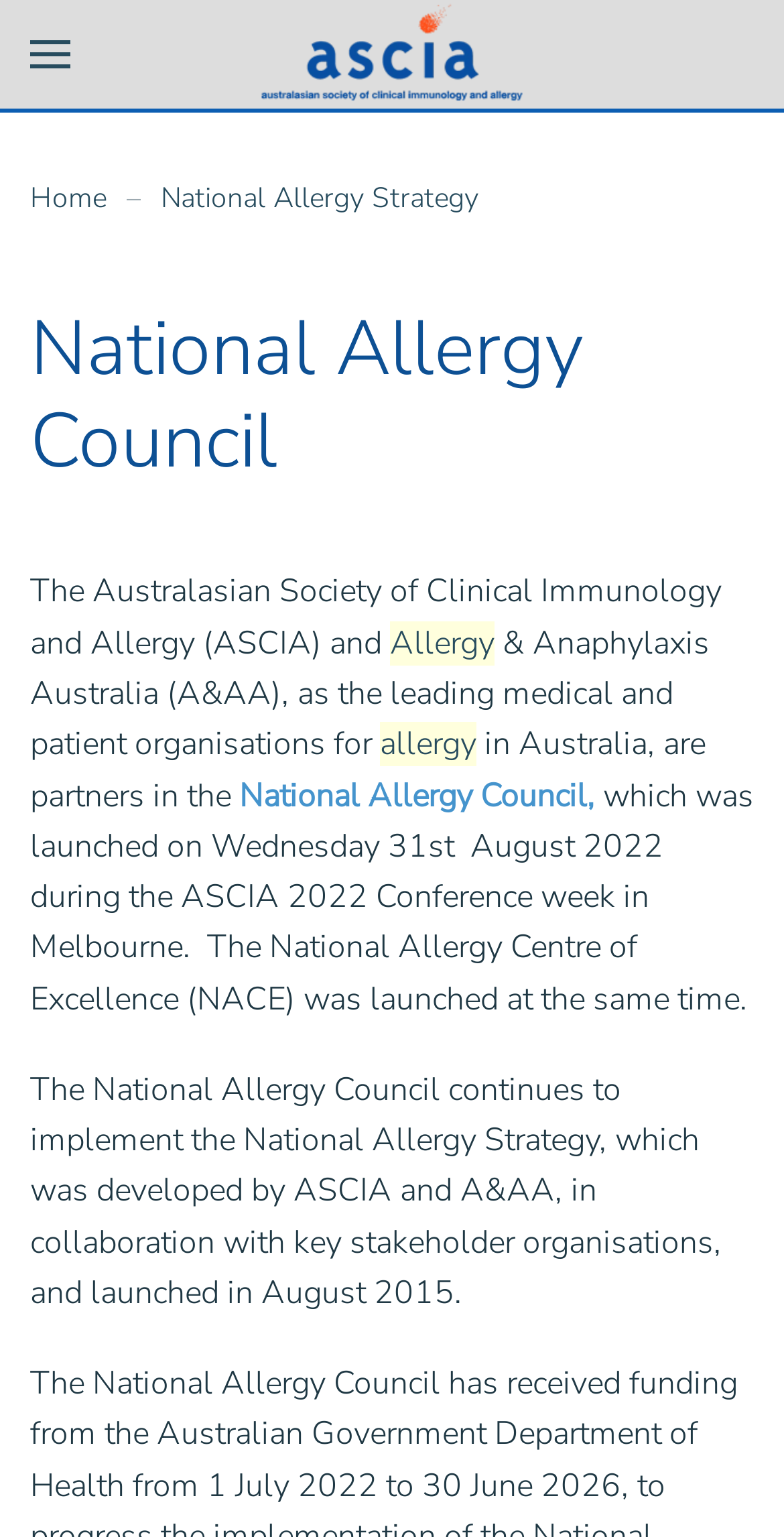Please find the top heading of the webpage and generate its text.

National Allergy Council